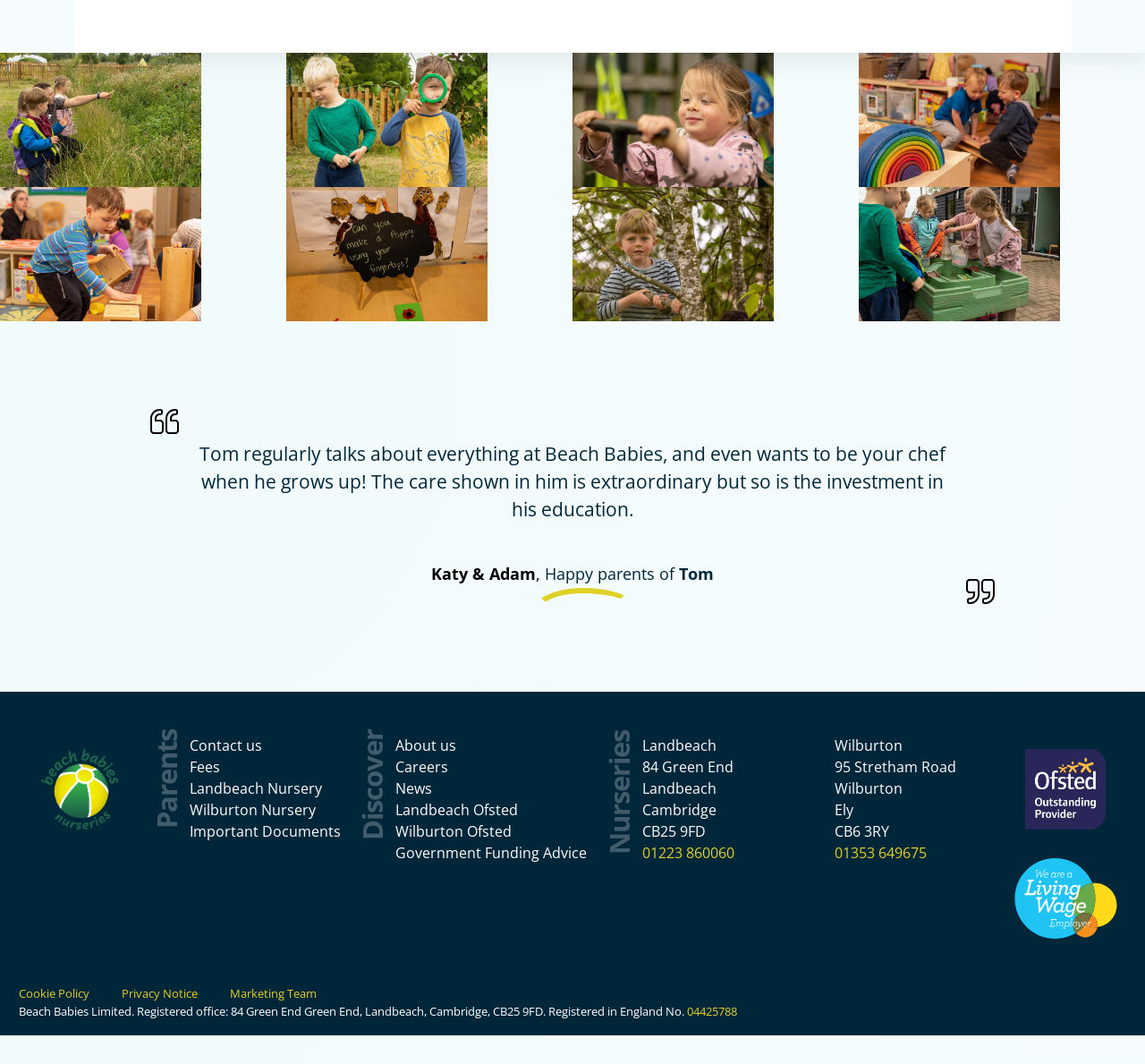Please specify the bounding box coordinates in the format (top-left x, top-left y, bottom-right x, bottom-right y), with all values as floating point numbers between 0 and 1. Identify the bounding box of the UI element described by: 01353 649675

[0.729, 0.793, 0.809, 0.811]